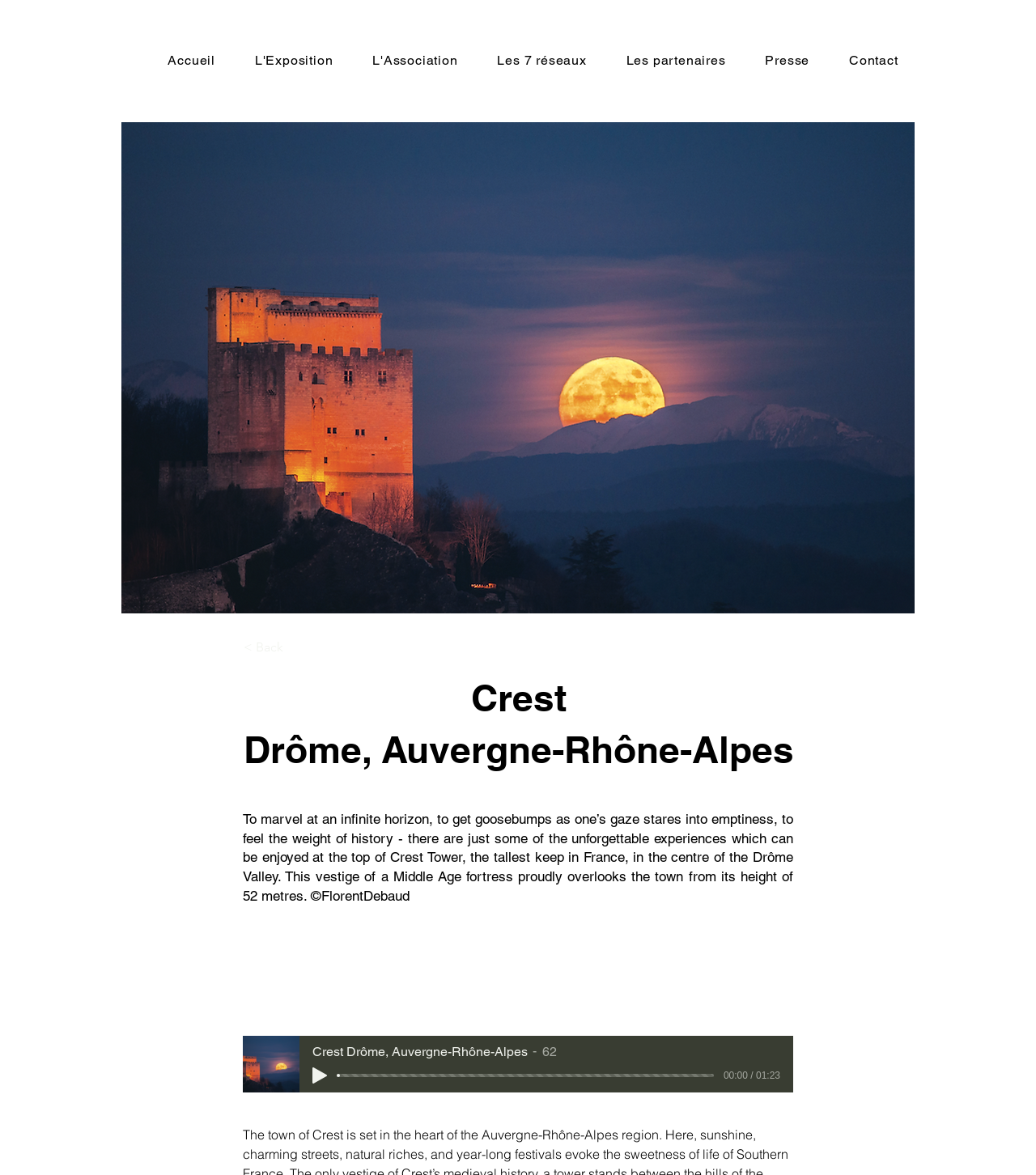Extract the primary header of the webpage and generate its text.

Crest
Drôme, Auvergne-Rhône-Alpes